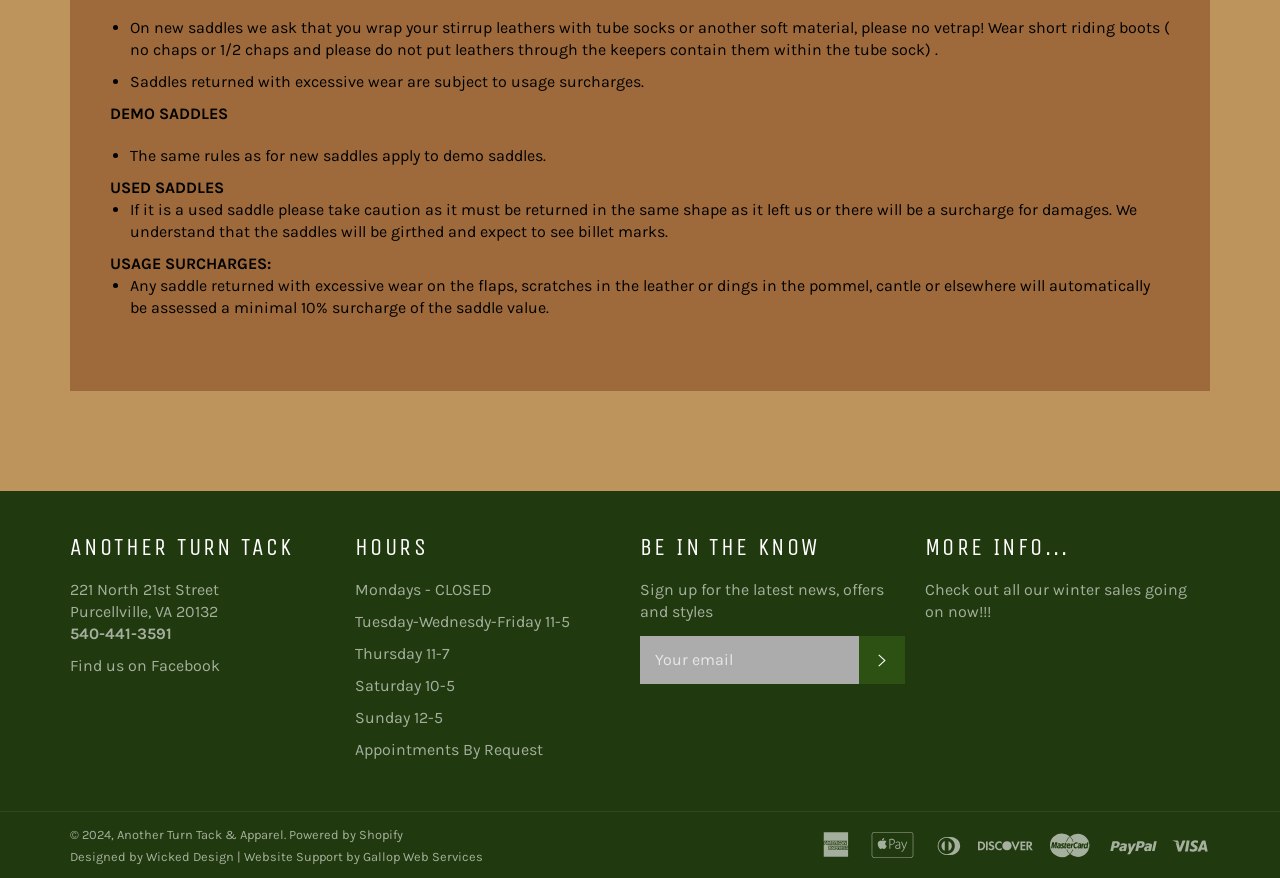What is the purpose of wrapping stirrup leathers with tube socks?
Use the screenshot to answer the question with a single word or phrase.

To prevent excessive wear